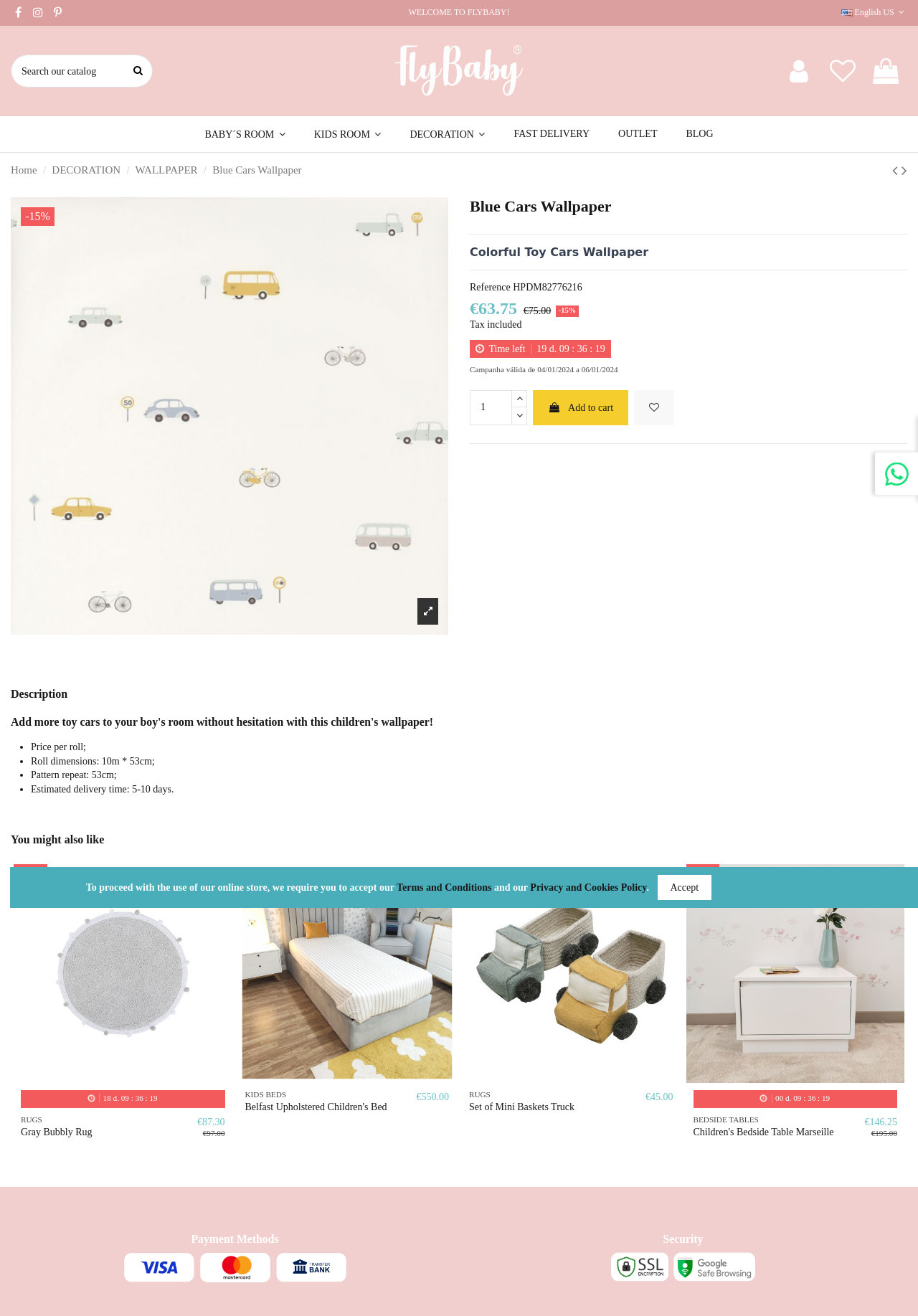Can you specify the bounding box coordinates for the region that should be clicked to fulfill this instruction: "Explore kids room decoration".

[0.326, 0.088, 0.431, 0.116]